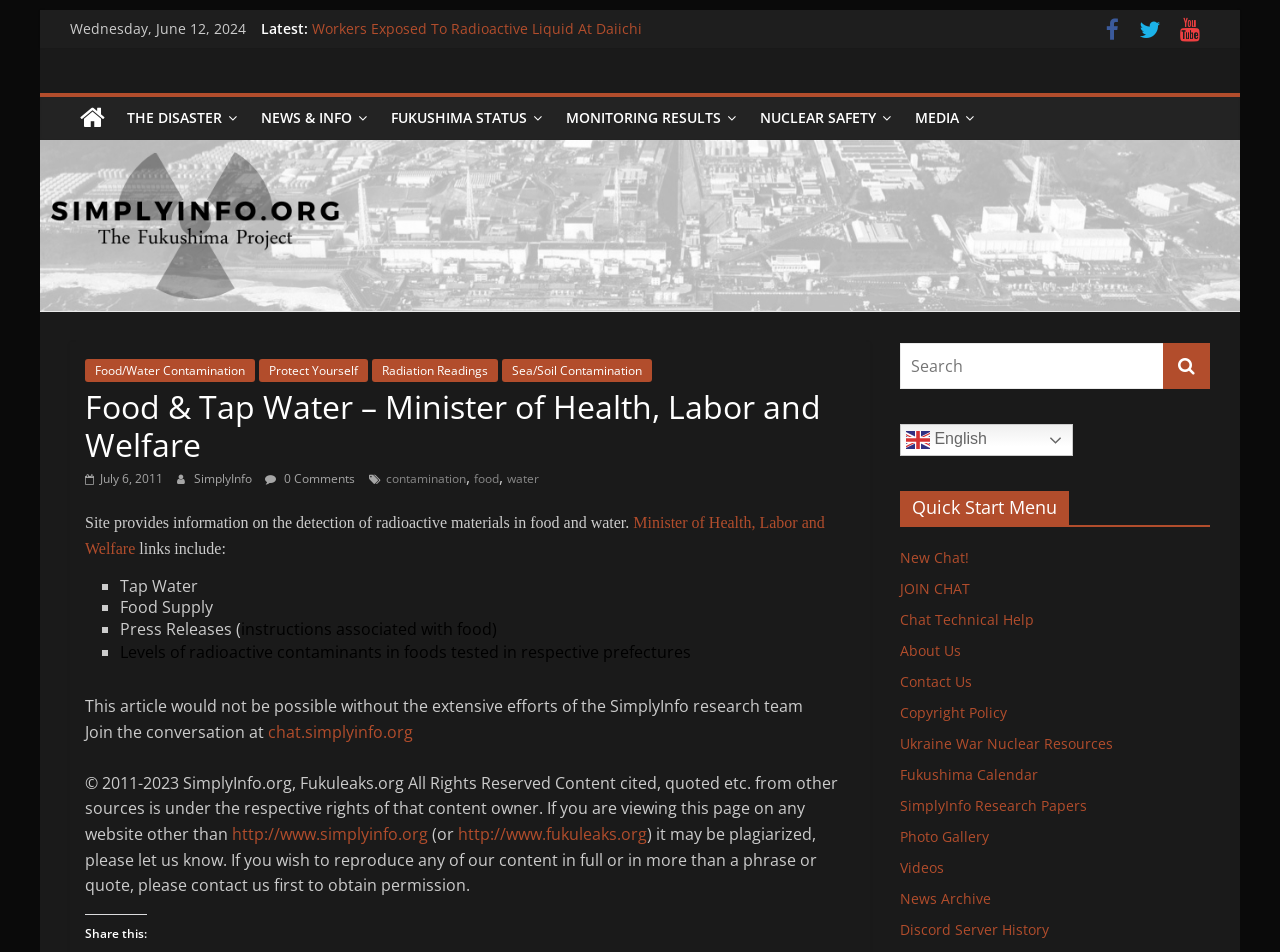Specify the bounding box coordinates of the region I need to click to perform the following instruction: "read article by Gina Powell". The coordinates must be four float numbers in the range of 0 to 1, i.e., [left, top, right, bottom].

None